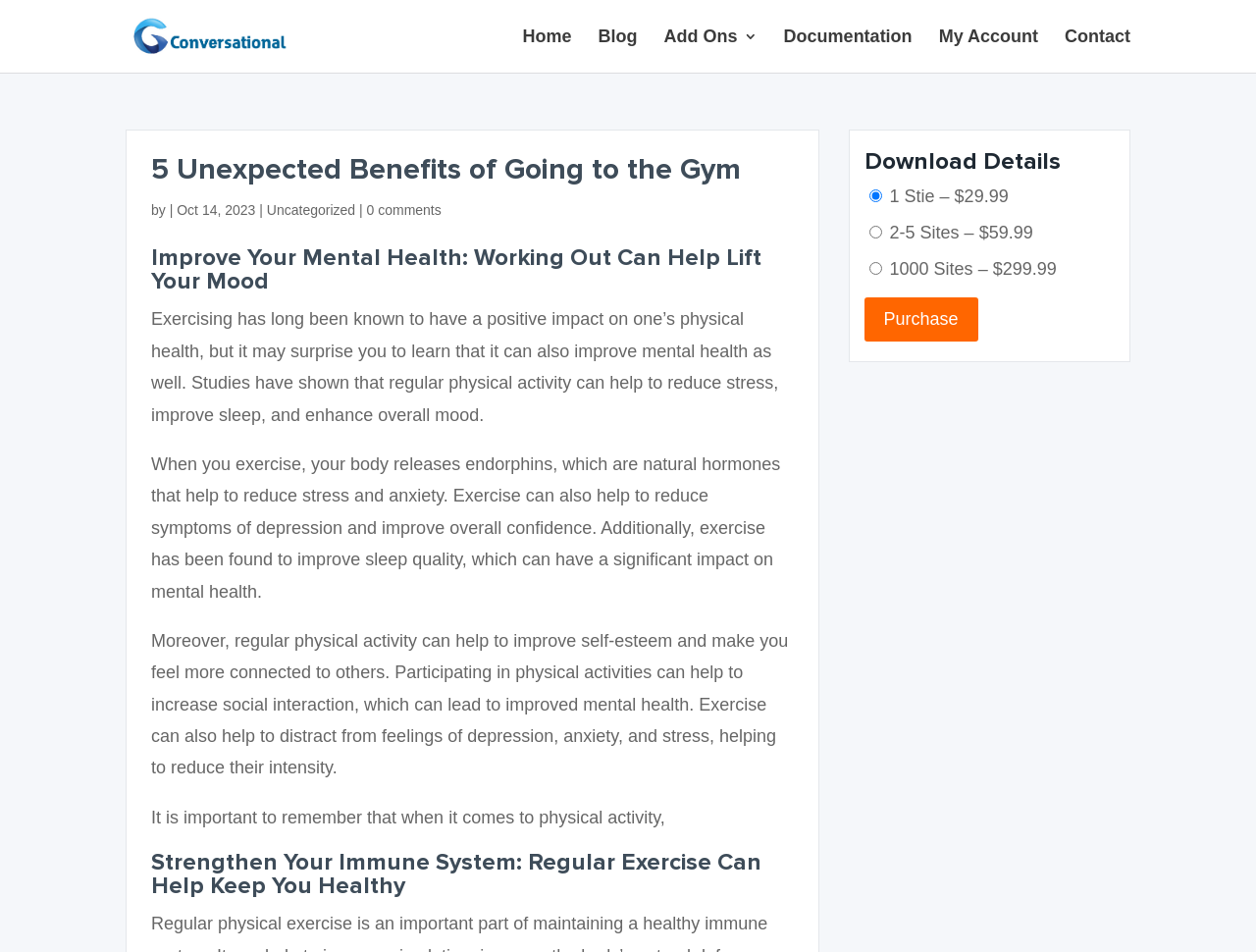Summarize the webpage in an elaborate manner.

The webpage is about the benefits of exercising, specifically focusing on its impact on mental health. At the top, there is a logo and a link to "Conversational Mode for Gravity Forms" on the left, accompanied by a small image. On the right, there are several links to navigate to different sections of the website, including "Home", "Blog", "Add Ons 3", "Documentation", "My Account", and "Contact".

Below the navigation links, there is a main heading "5 Unexpected Benefits of Going to the Gym" followed by the author's name and the date "Oct 14, 2023". There are also links to "Uncategorized" and "0 comments" nearby.

The main content of the webpage is divided into sections, each with its own heading. The first section is "Improve Your Mental Health: Working Out Can Help Lift Your Mood", which discusses how exercising can reduce stress, improve sleep, and enhance overall mood. The text explains that exercise releases endorphins, which help reduce stress and anxiety, and can also improve sleep quality and self-esteem.

The second section, "Strengthen Your Immune System: Regular Exercise Can Help Keep You Healthy", is not fully visible in the screenshot, but its heading is present.

On the right side of the webpage, there is a section titled "Download Details" with three radio buttons offering different pricing options for a product or service. Below the radio buttons, there is a "Purchase" button with a "Loading" indicator.

Overall, the webpage is focused on providing information about the benefits of exercising, with a clear structure and easy-to-read text.